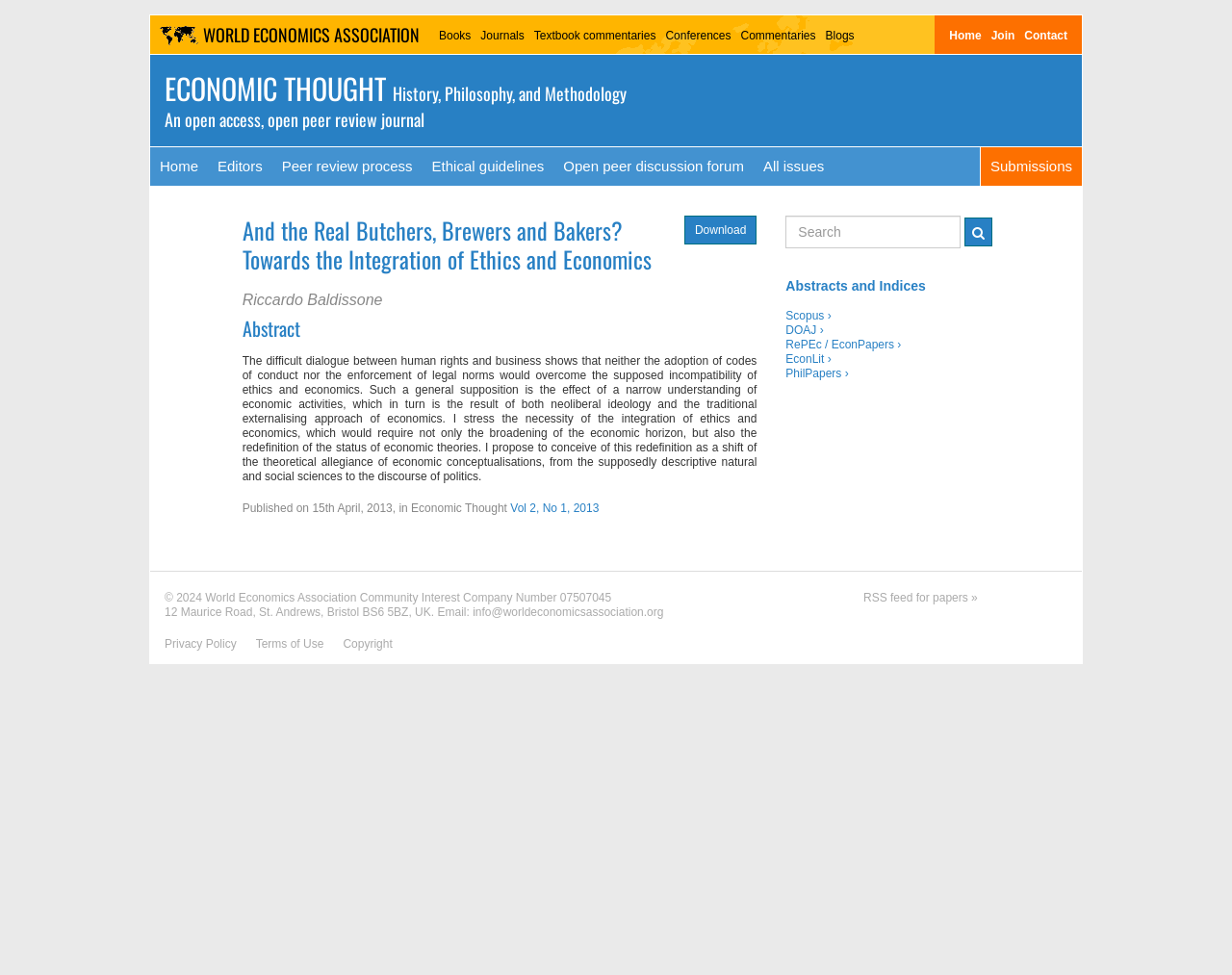Extract the bounding box coordinates for the UI element described by the text: "parent_node: View all stories aria-label="Previous"". The coordinates should be in the form of [left, top, right, bottom] with values between 0 and 1.

None